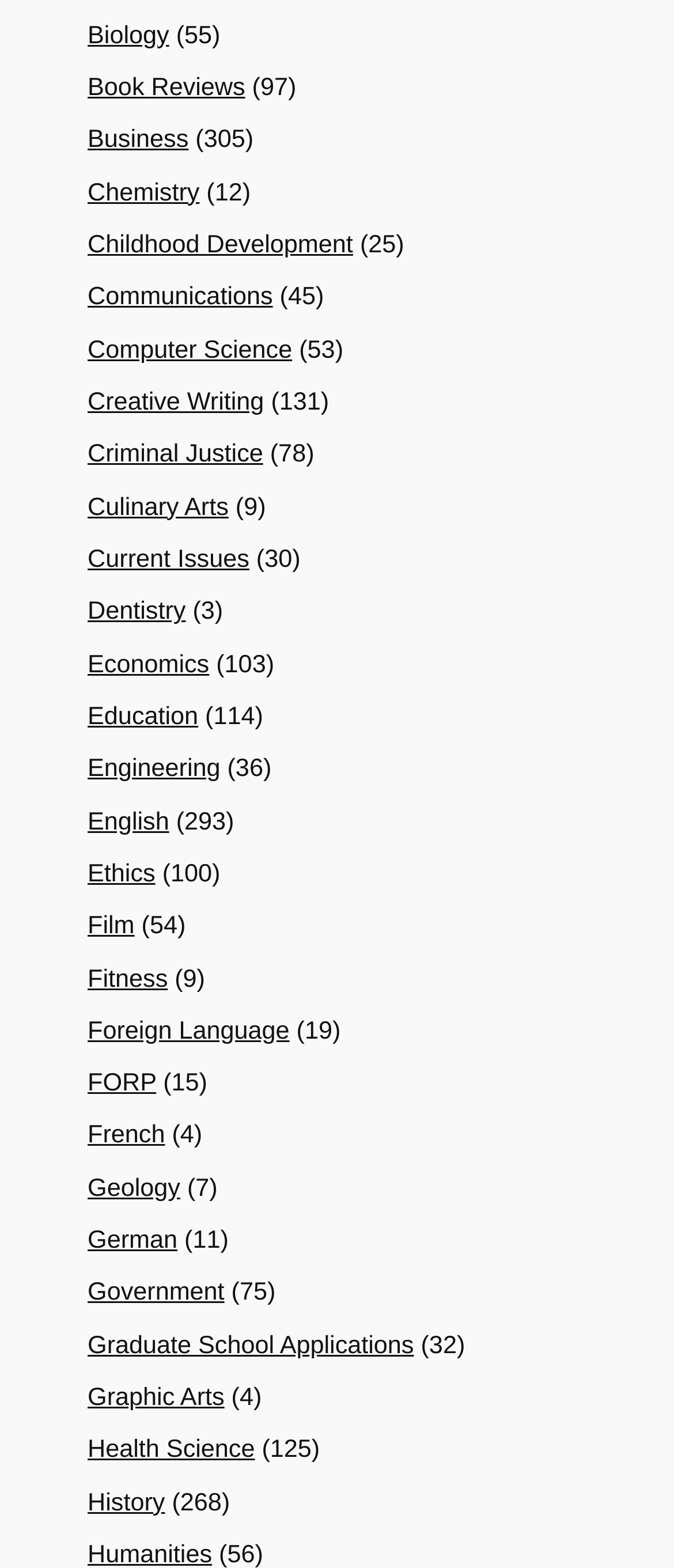Extract the bounding box for the UI element that matches this description: "Education".

[0.13, 0.448, 0.294, 0.466]